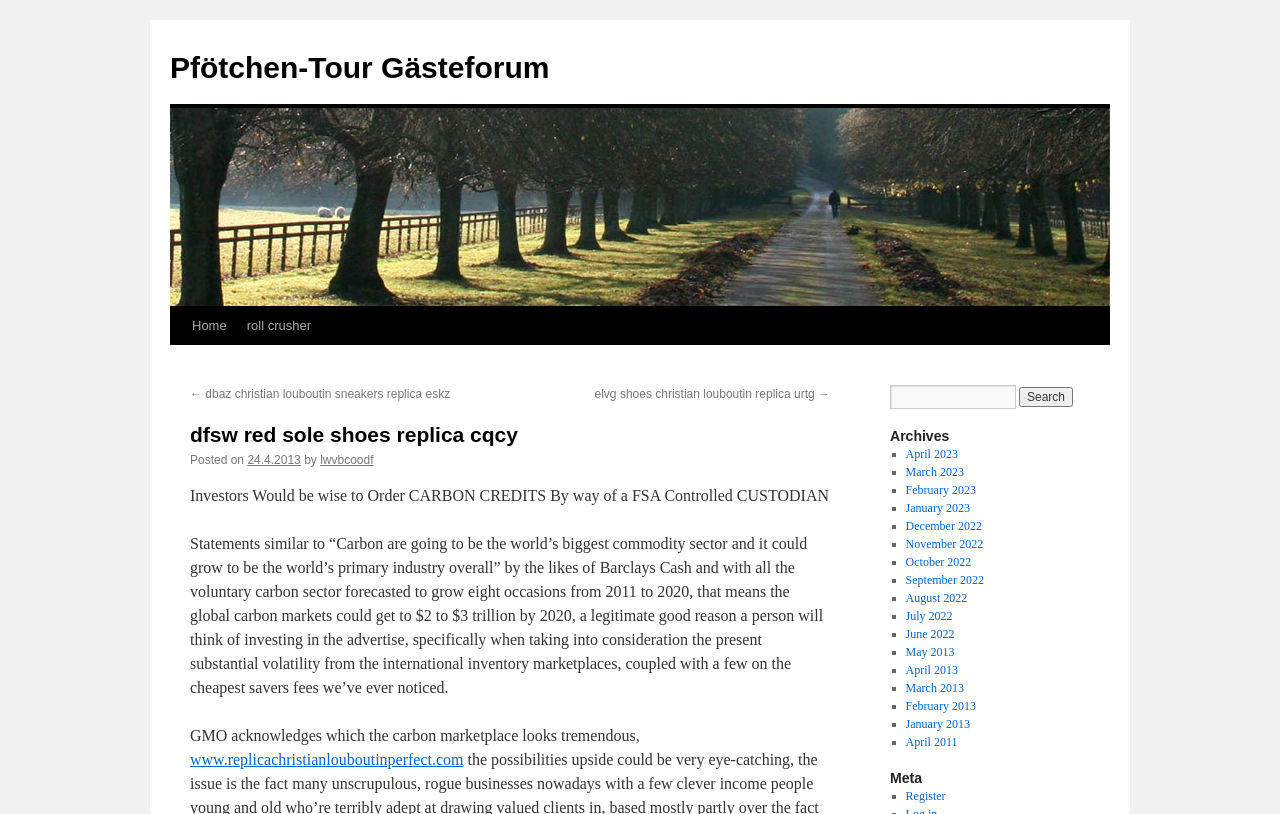What is the name of the forum?
Use the image to answer the question with a single word or phrase.

Pfötchen-Tour Gästeforum